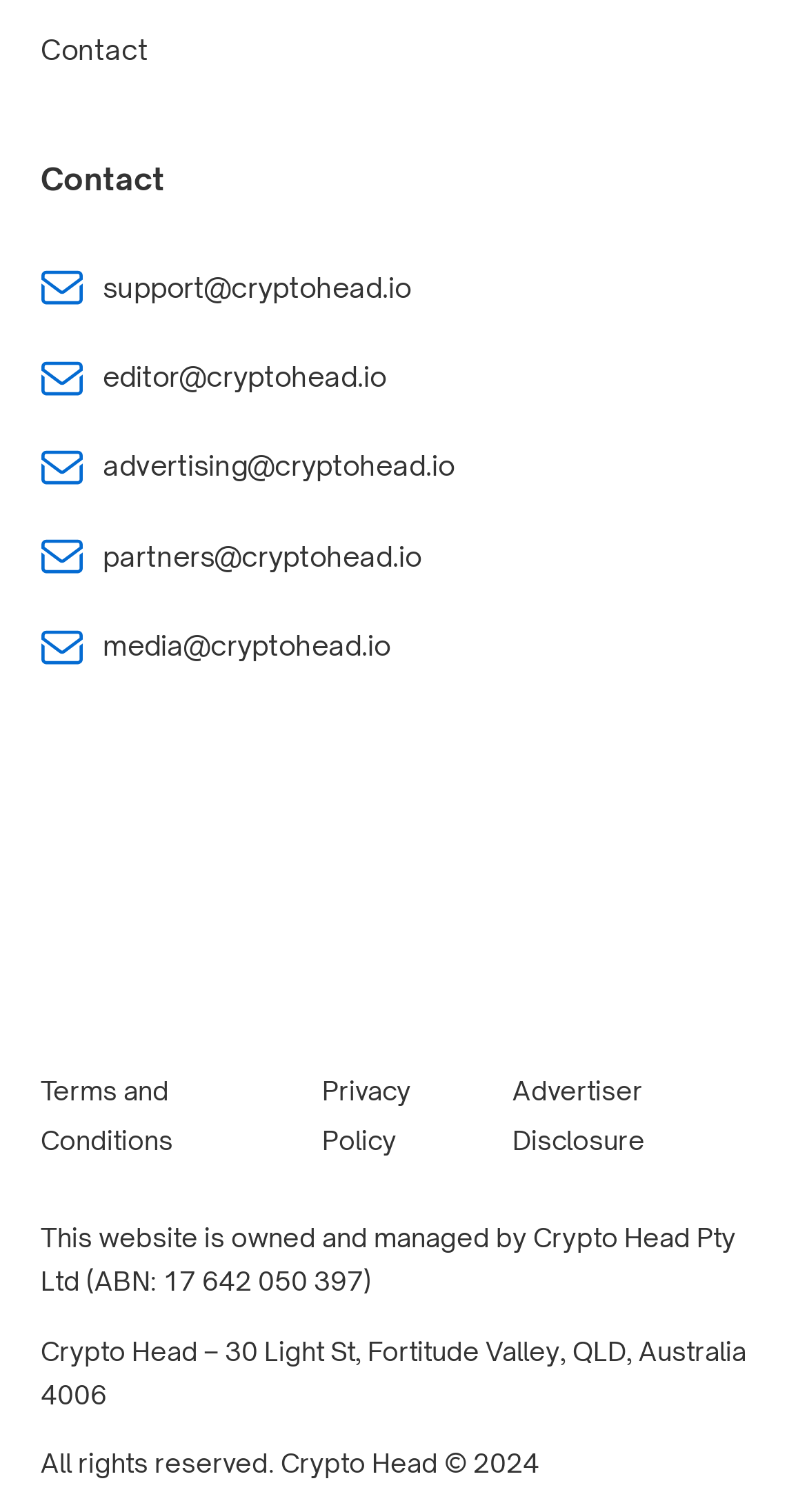Find the bounding box coordinates for the HTML element described as: "alt="Crypto Head"". The coordinates should consist of four float values between 0 and 1, i.e., [left, top, right, bottom].

[0.05, 0.563, 0.563, 0.588]